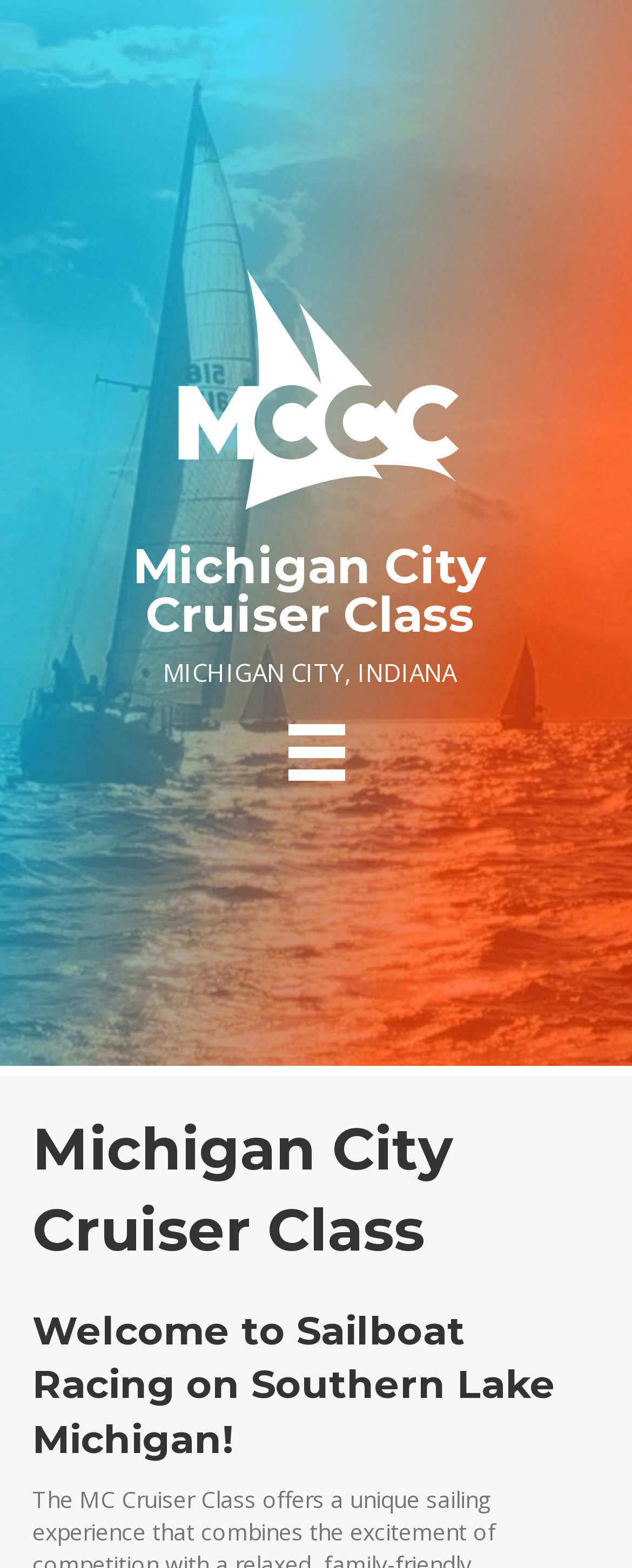Locate and extract the headline of this webpage.

Michigan City
Cruiser Class